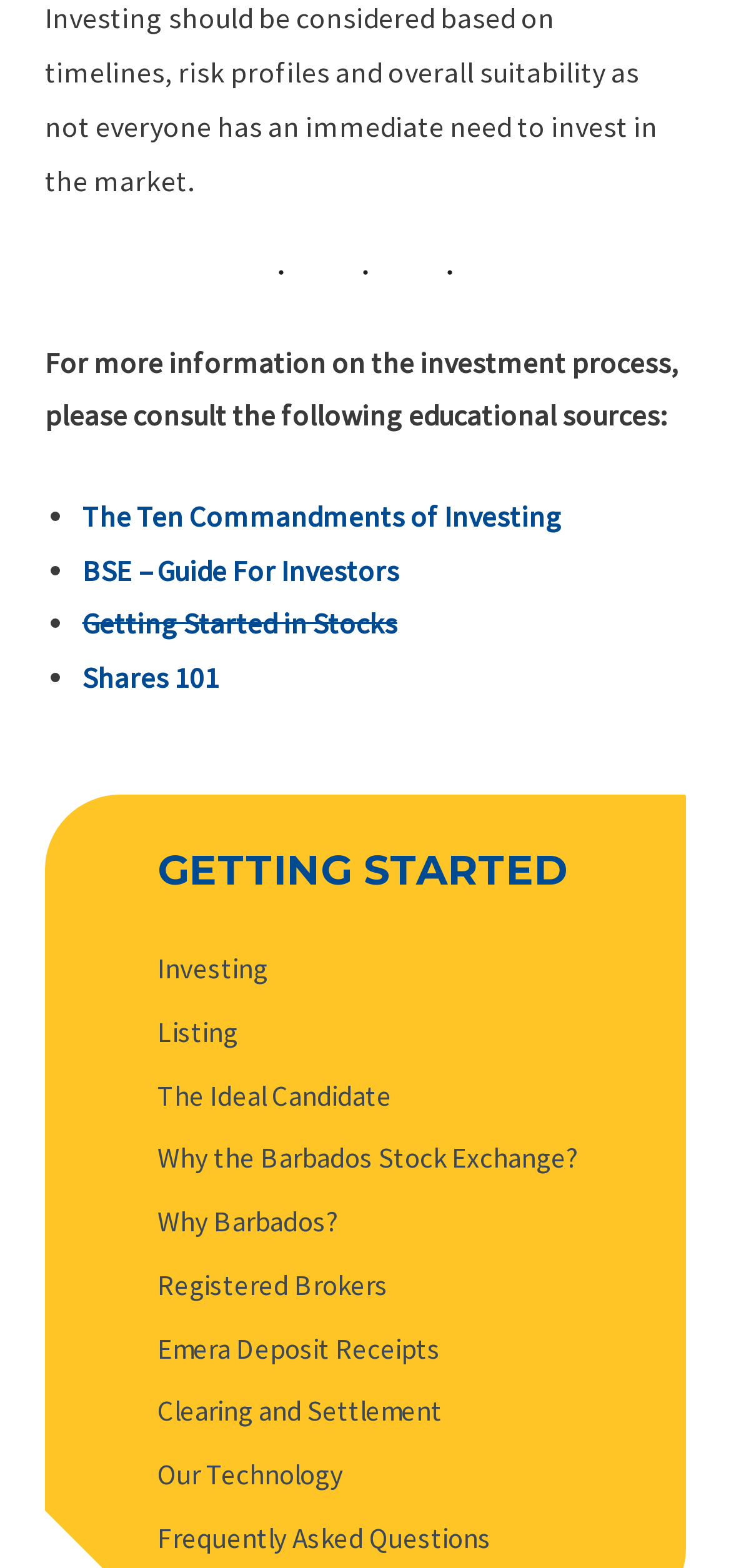How many list markers are there?
Please provide a single word or phrase as your answer based on the image.

4